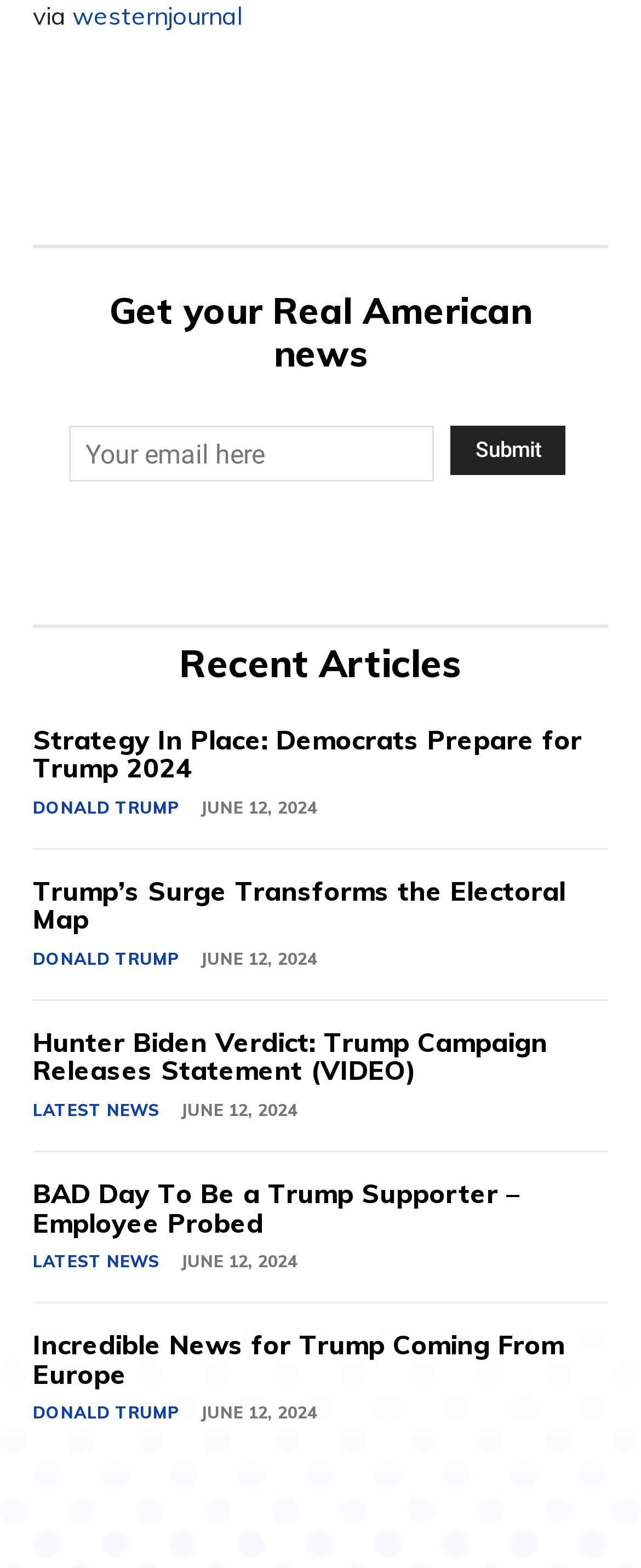Using the details in the image, give a detailed response to the question below:
What type of content does the webpage provide?

The webpage has multiple headings and links with news-like titles, such as 'Strategy In Place: Democrats Prepare for Trump 2024' and 'Hunter Biden Verdict: Trump Campaign Releases Statement (VIDEO)', indicating that the webpage provides news articles or updates on current events.